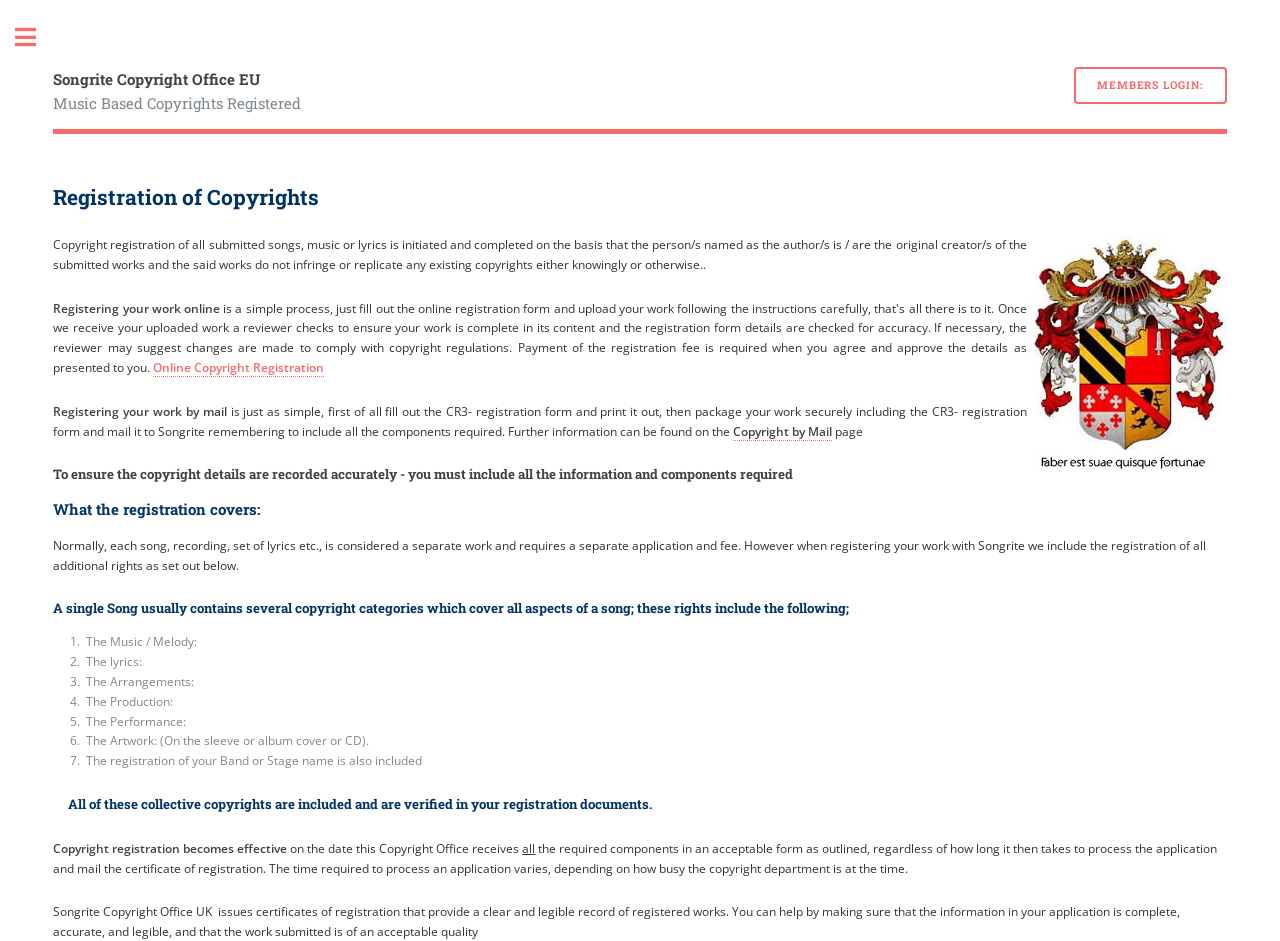Please provide a comprehensive answer to the question based on the screenshot: What is included in the registration of a band or stage name?

According to the webpage, the registration of a band or stage name is included in the collective copyrights that are verified in the registration documents. This is stated in the list of copyright categories that are covered.